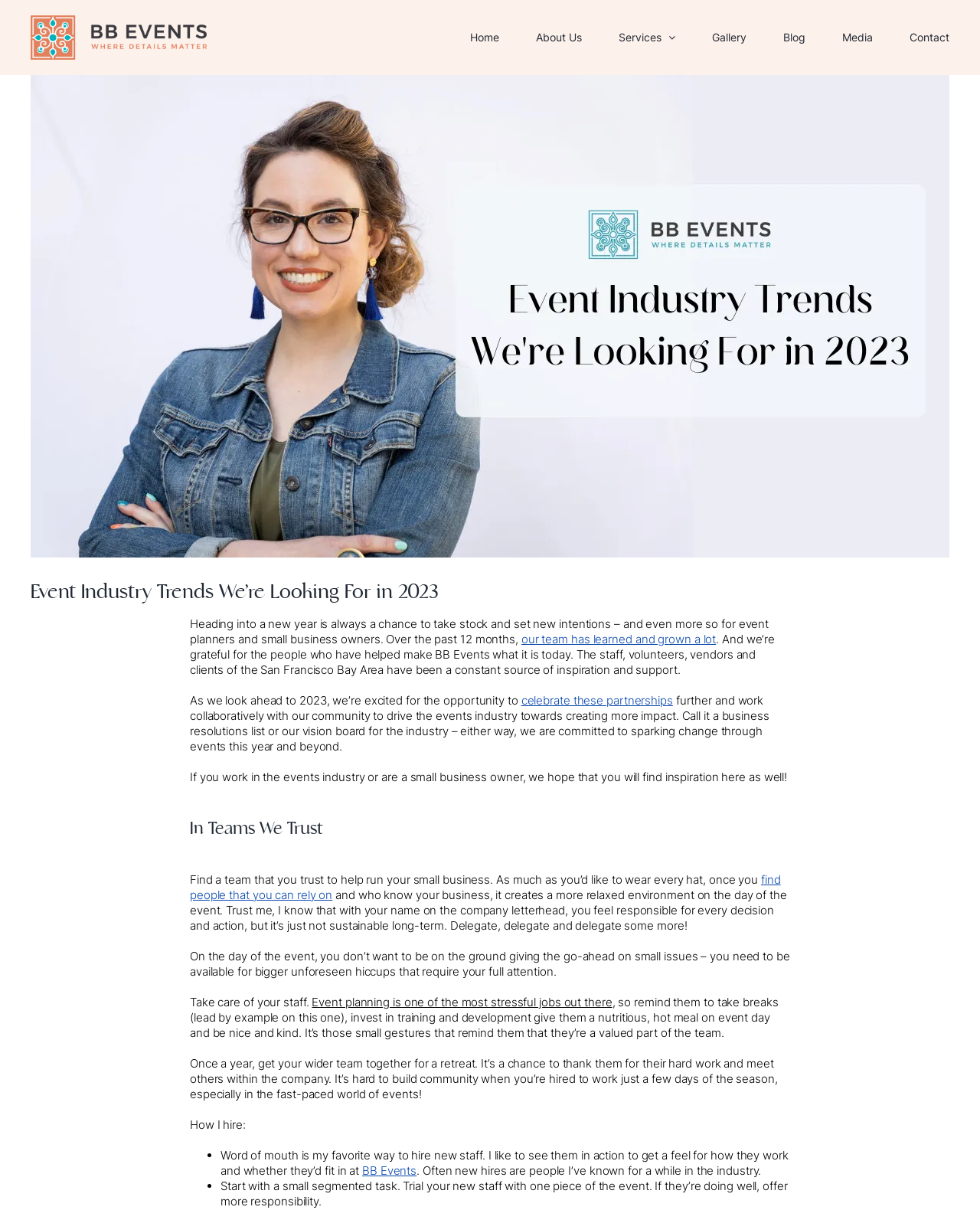Based on the visual content of the image, answer the question thoroughly: What is the author's advice for event planners?

The author advises event planners to delegate tasks to their team members, as mentioned in the sentence 'Delegate, delegate and delegate some more!' This is part of the author's advice on how to create a more relaxed environment on the day of the event.